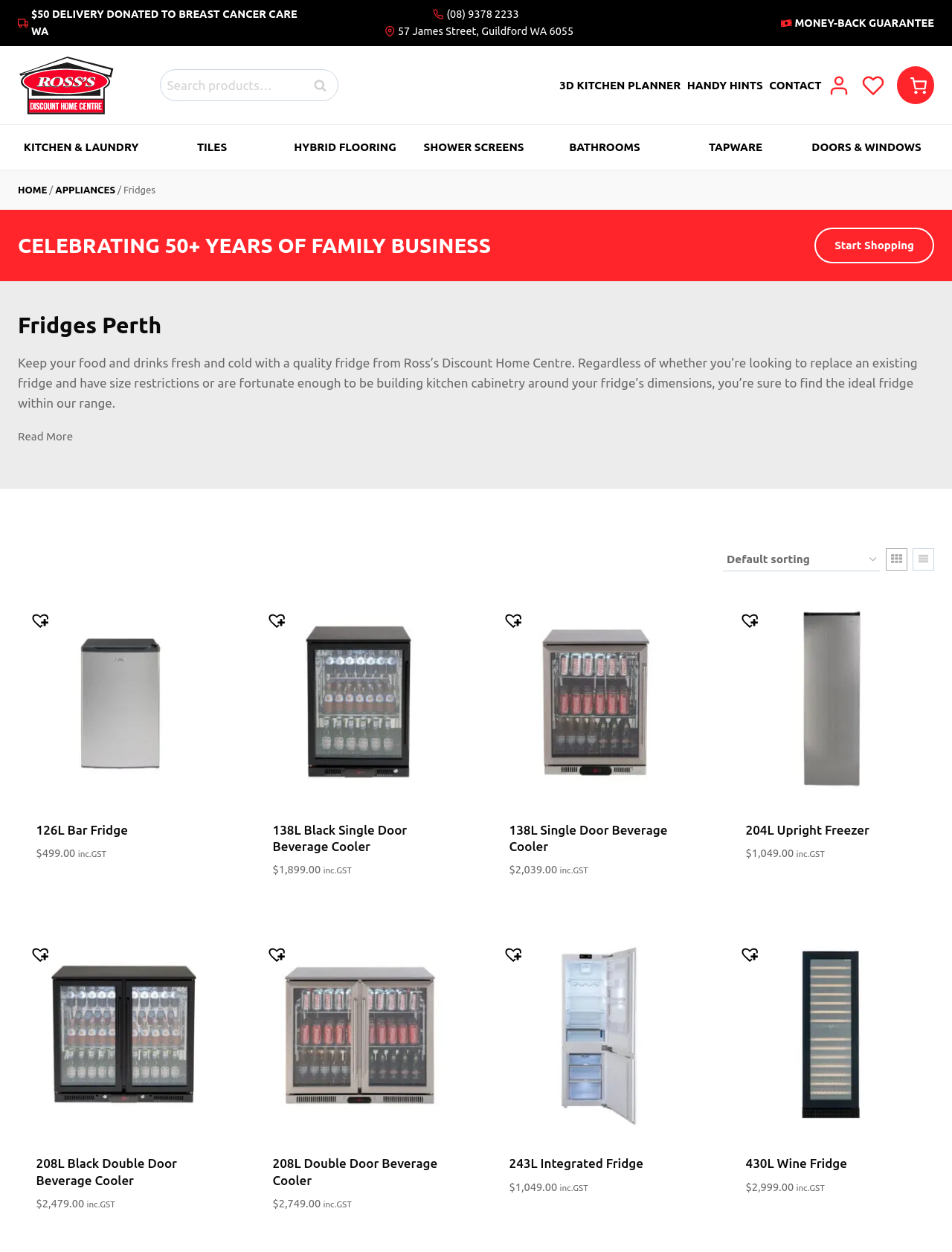What can be done with the 'Add to cart' button?
Based on the image, answer the question with a single word or brief phrase.

Add product to cart